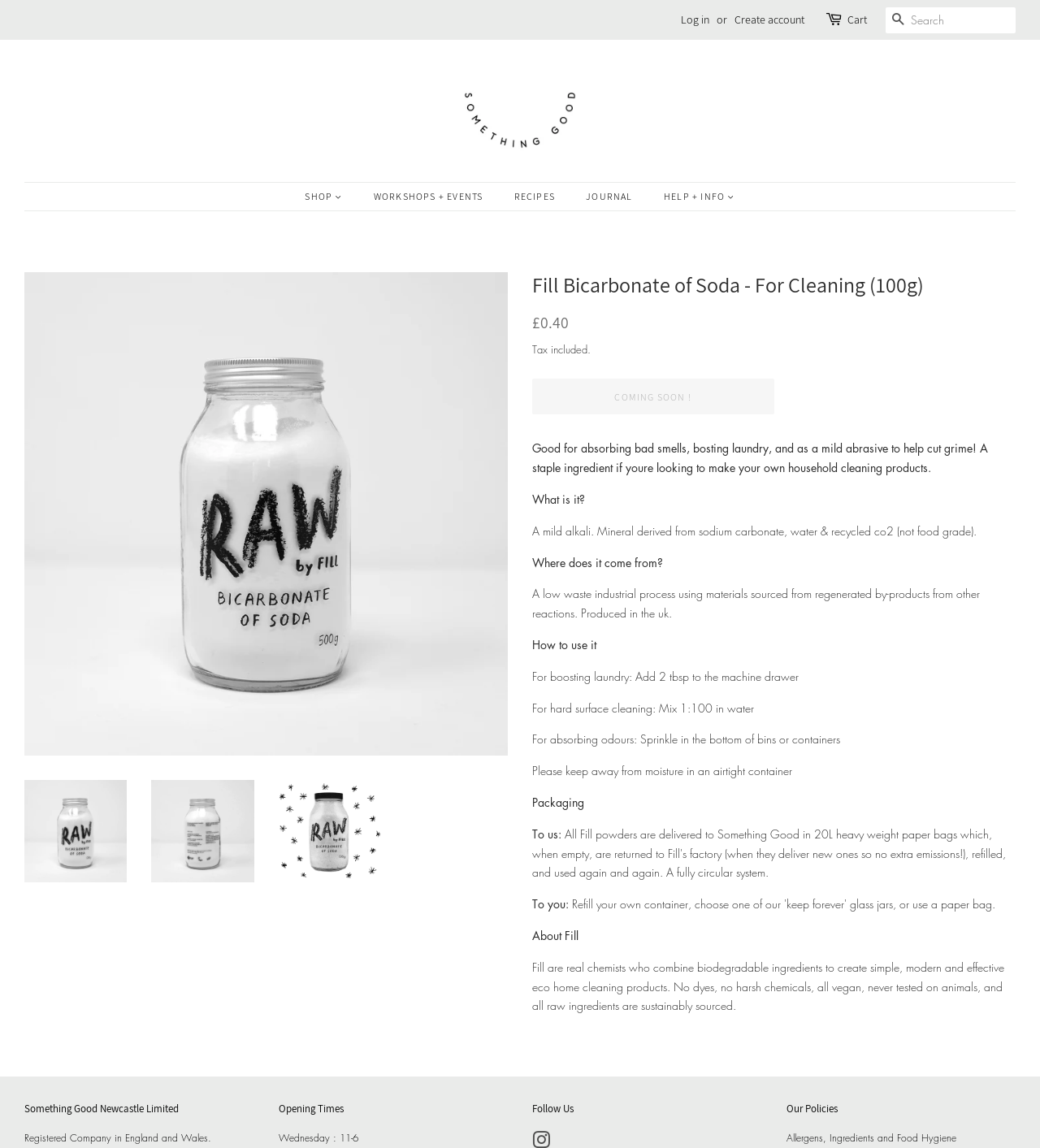Locate the bounding box coordinates of the element that should be clicked to fulfill the instruction: "go to household category".

[0.282, 0.205, 0.369, 0.228]